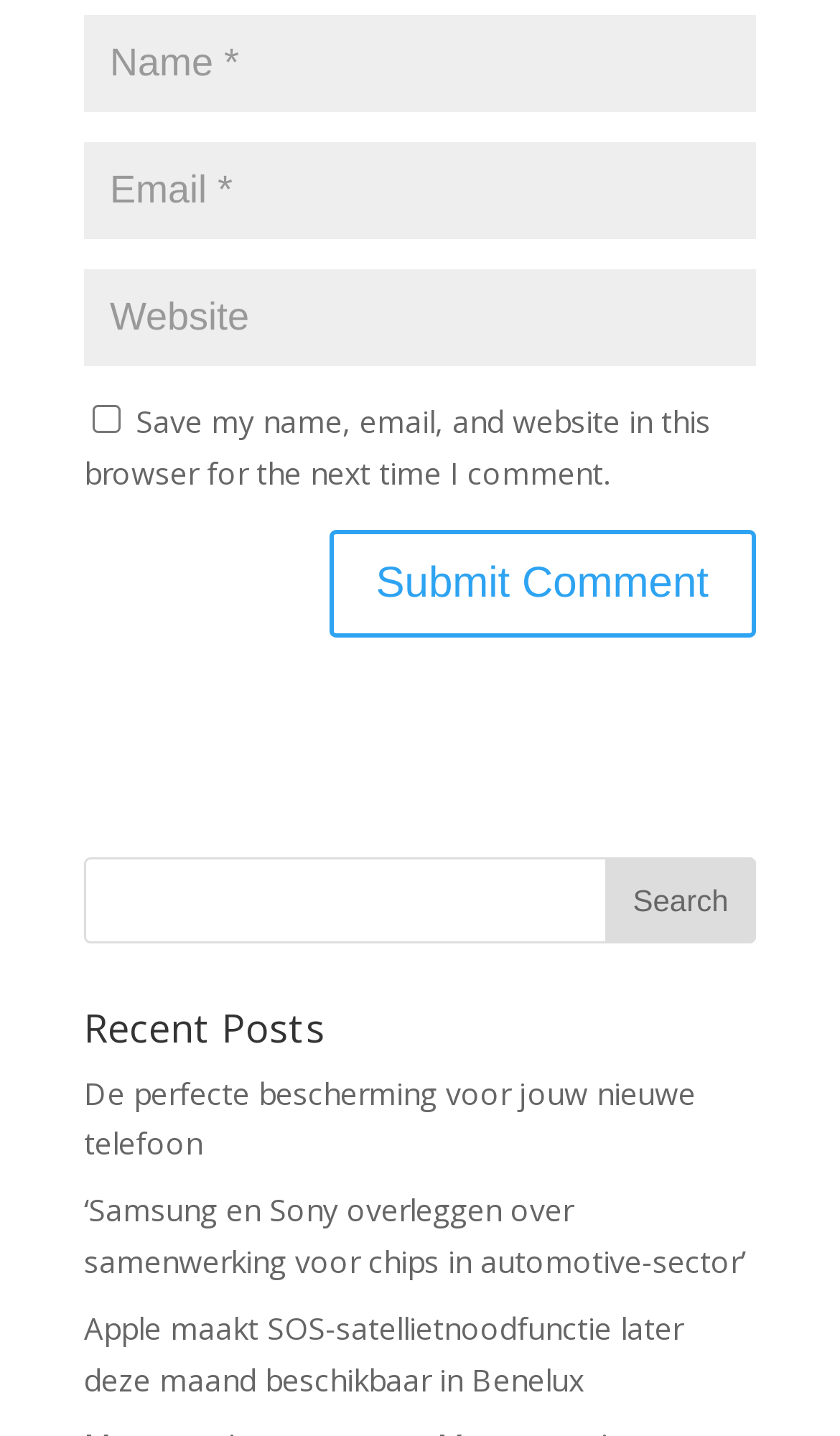Respond to the question below with a concise word or phrase:
What is the 'Recent Posts' section for?

Displaying recent posts